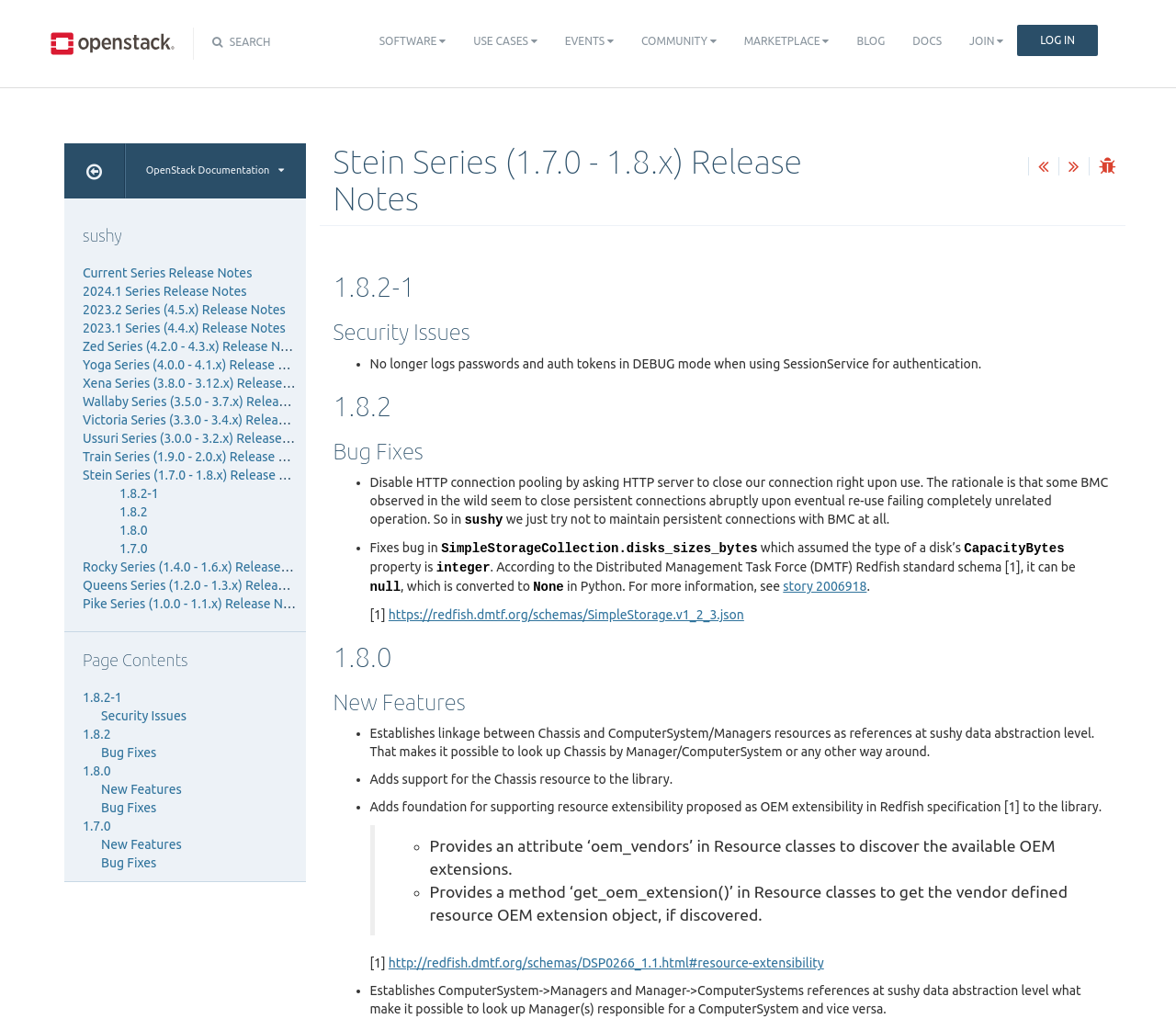Using the provided element description, identify the bounding box coordinates as (top-left x, top-left y, bottom-right x, bottom-right y). Ensure all values are between 0 and 1. Description: Log In

[0.865, 0.024, 0.934, 0.055]